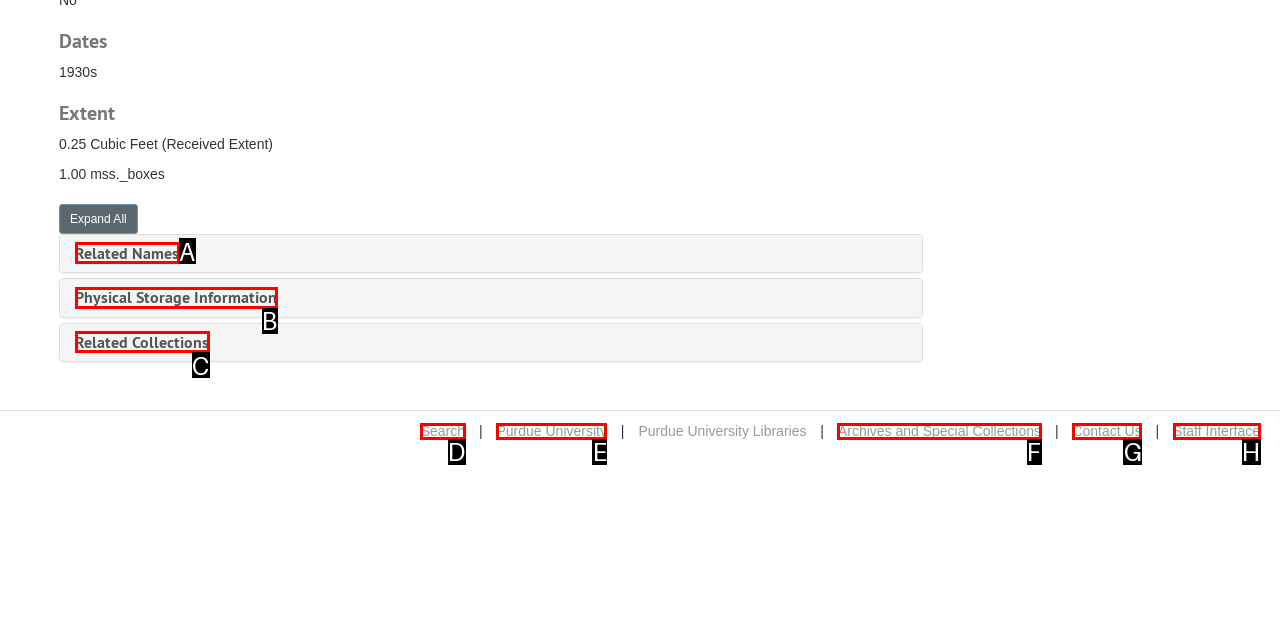Using the element description: Cloud, select the HTML element that matches best. Answer with the letter of your choice.

None